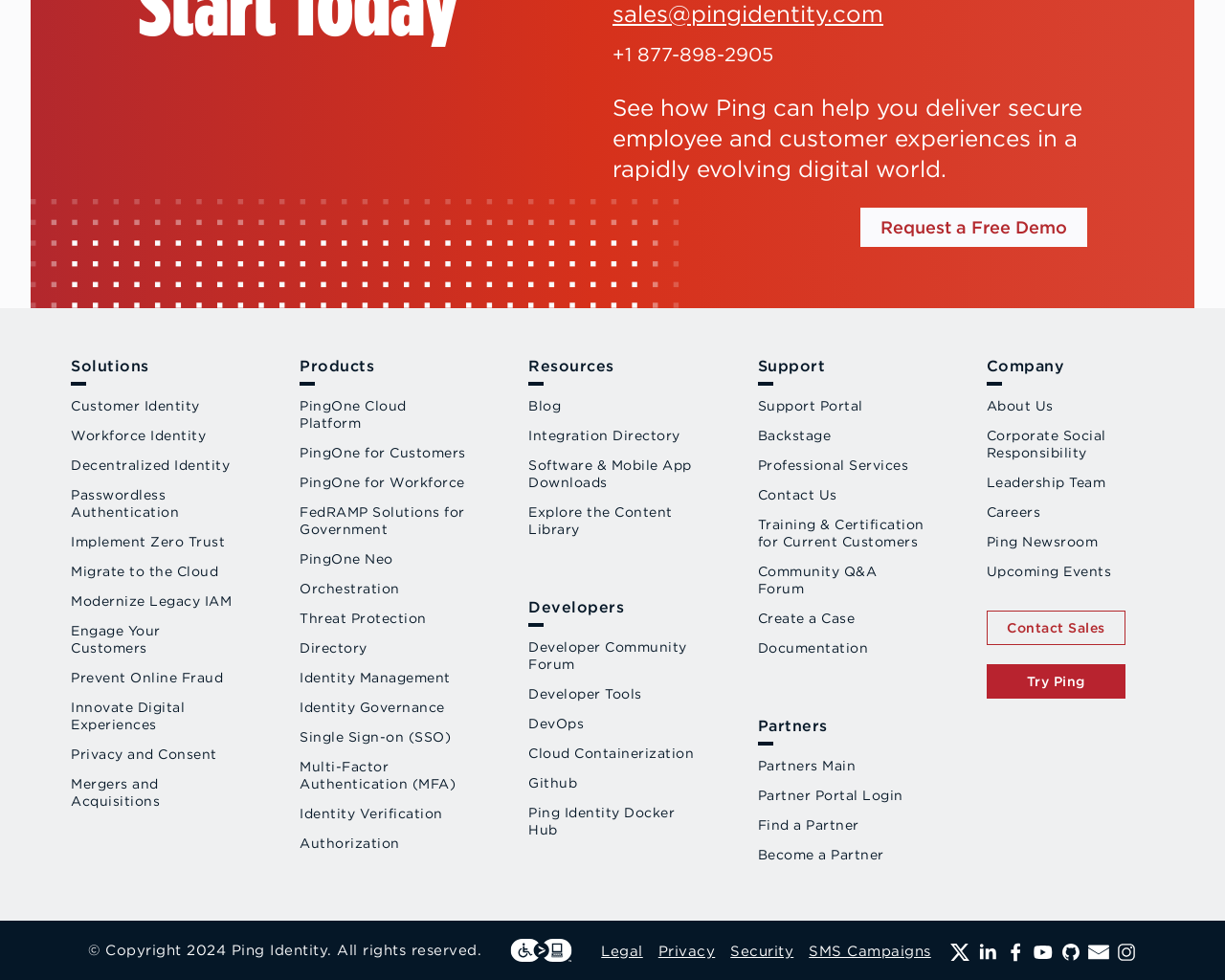Determine the bounding box coordinates of the clickable element to complete this instruction: "Learn more about PingOne Cloud Platform". Provide the coordinates in the format of four float numbers between 0 and 1, [left, top, right, bottom].

[0.245, 0.404, 0.382, 0.452]